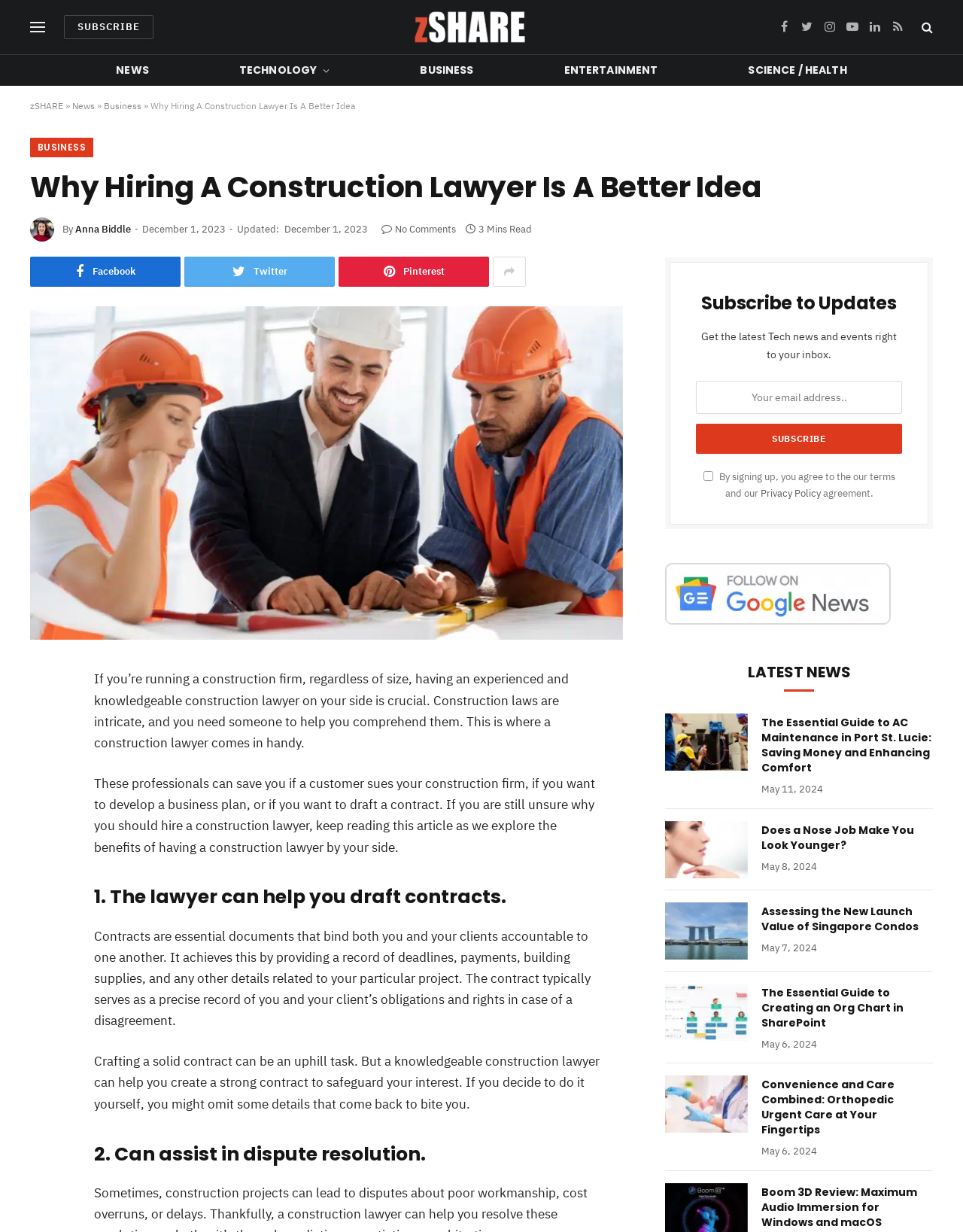Locate the bounding box coordinates of the clickable region to complete the following instruction: "Click on the 'SUBSCRIBE' button."

[0.723, 0.344, 0.937, 0.369]